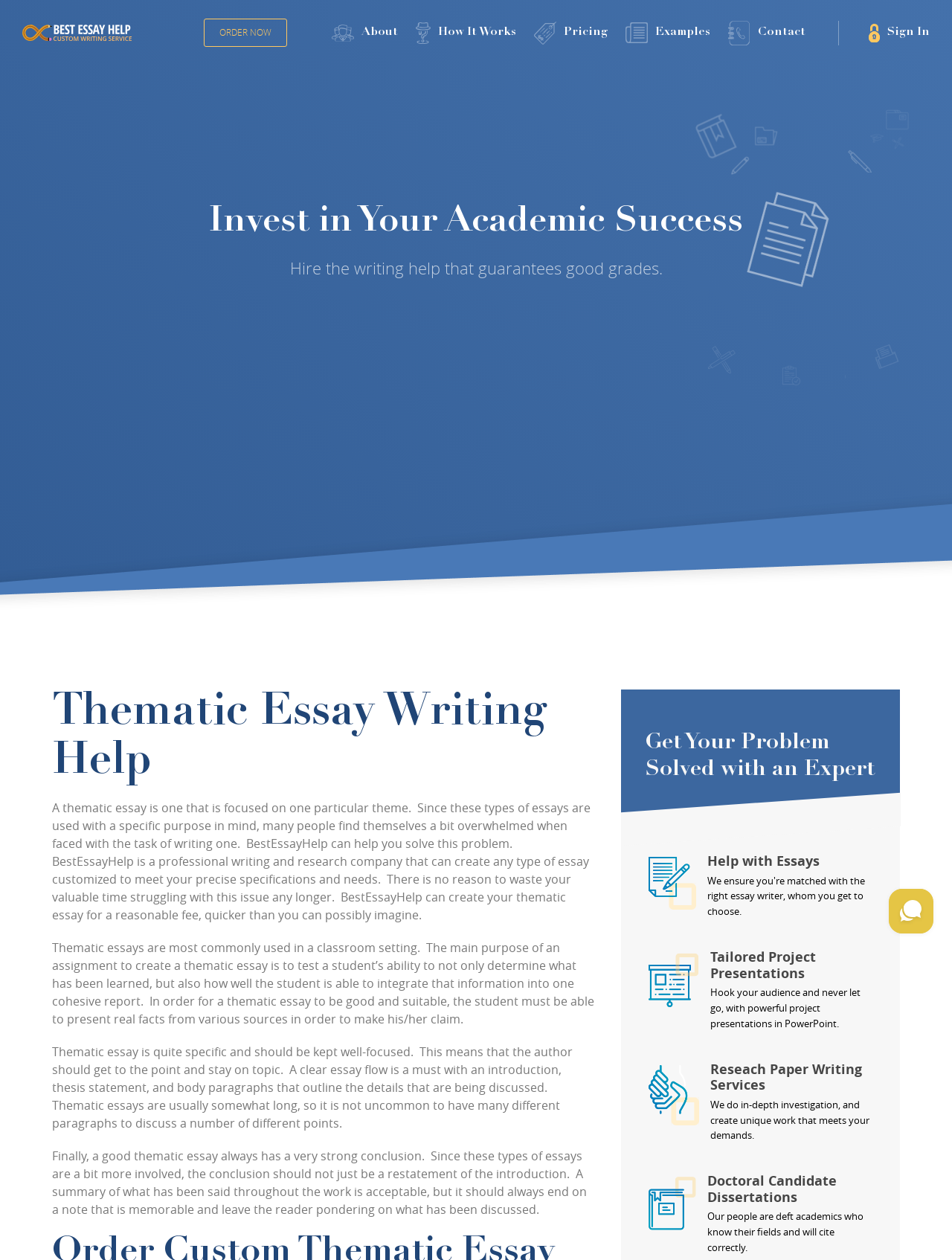What is the main purpose of the thematic essay? Based on the image, give a response in one word or a short phrase.

To test a student's ability